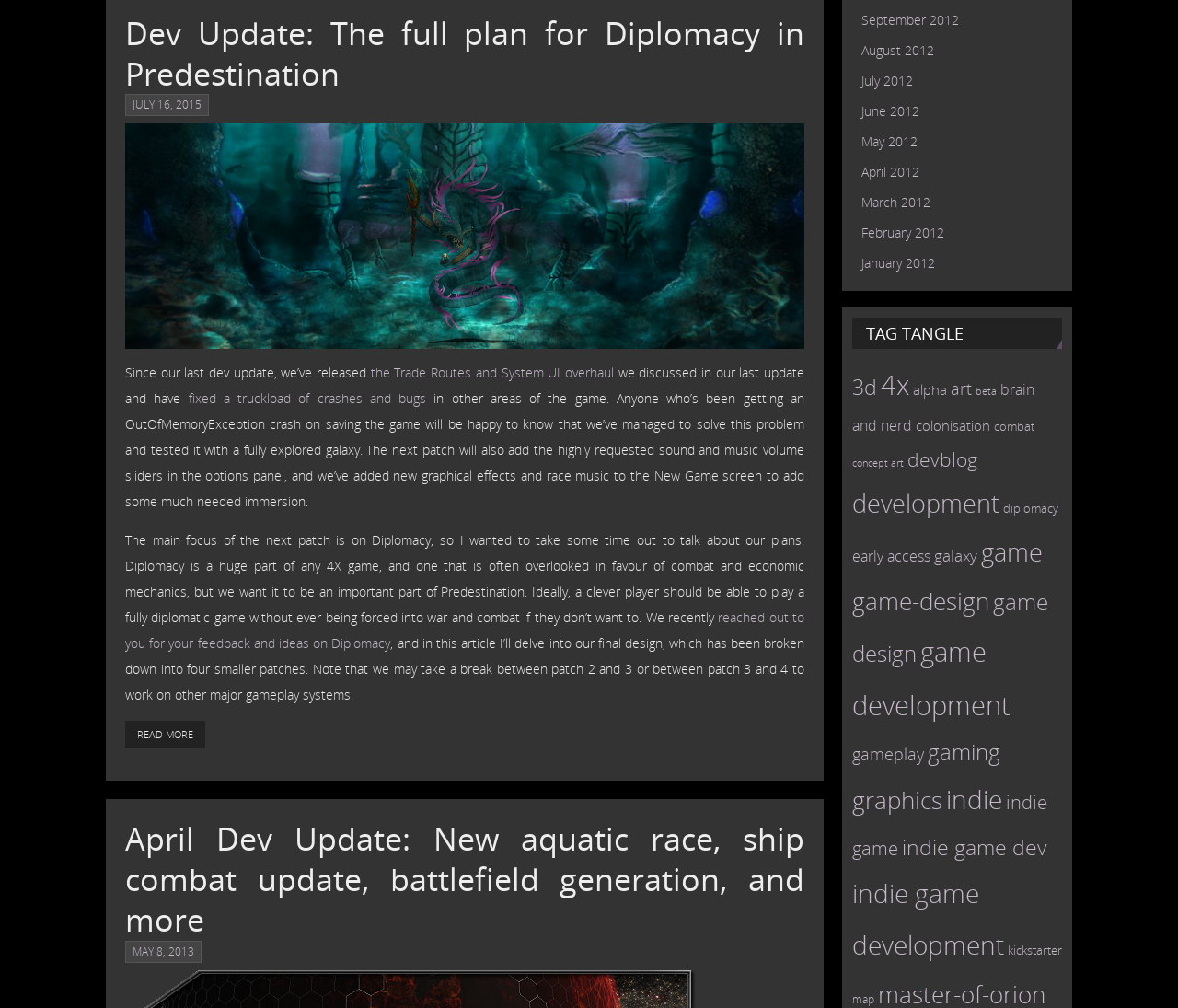Please determine the bounding box coordinates of the section I need to click to accomplish this instruction: "Explore the concept art".

[0.723, 0.453, 0.767, 0.466]